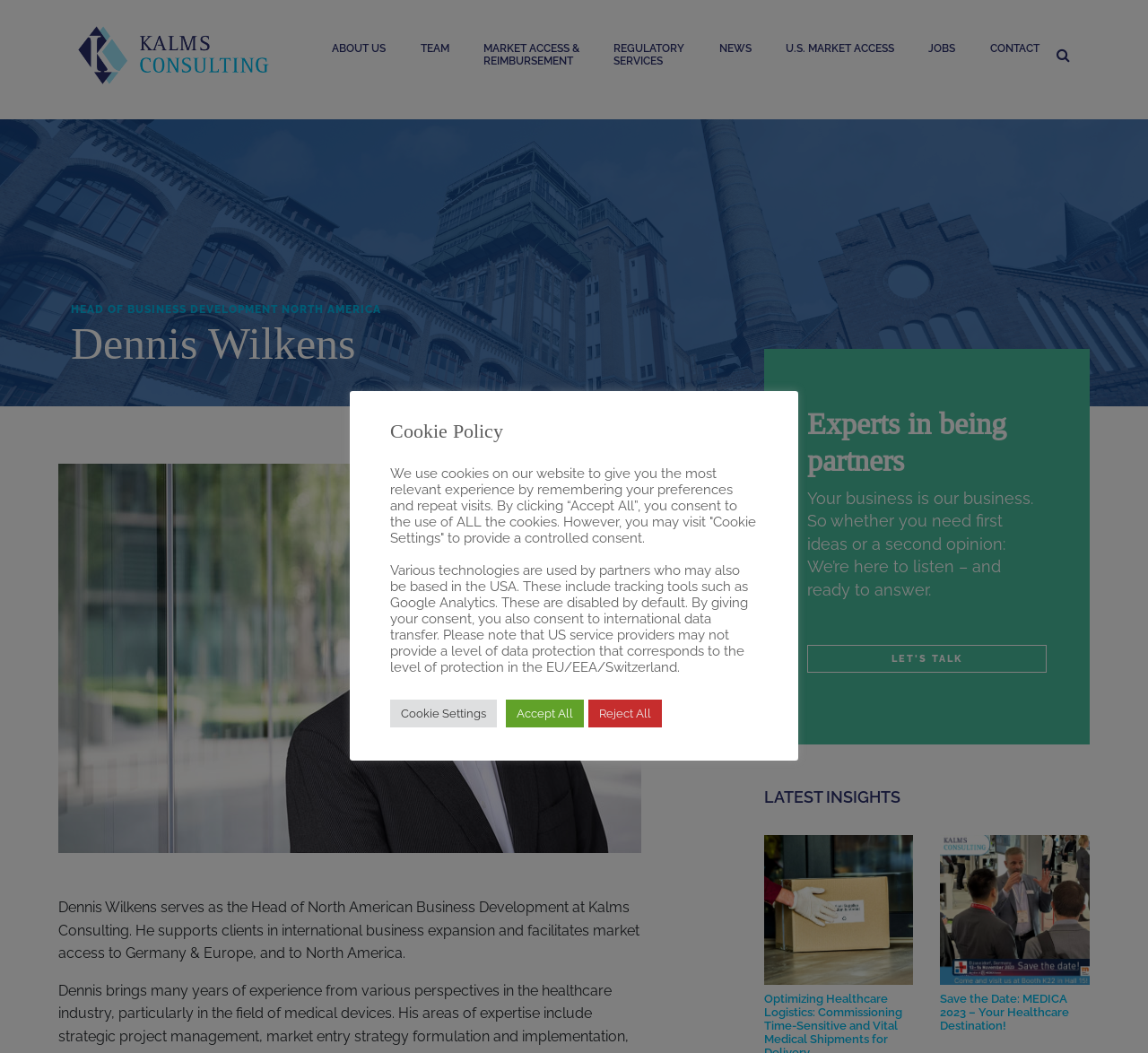What is the topic of the latest insight?
Use the image to answer the question with a single word or phrase.

MEDICA 2023